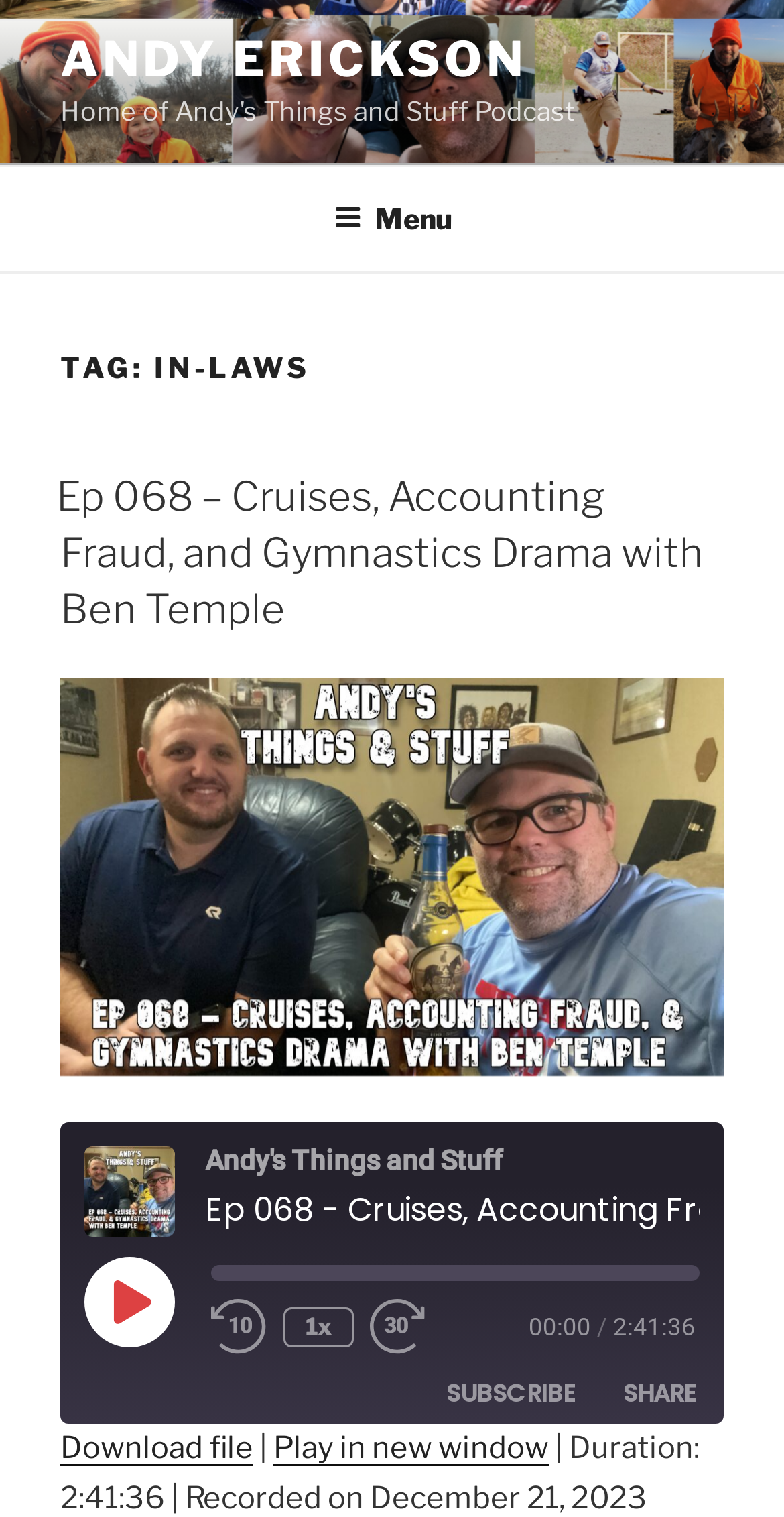Pinpoint the bounding box coordinates of the element you need to click to execute the following instruction: "Click on the 'ANDY ERICKSON' link". The bounding box should be represented by four float numbers between 0 and 1, in the format [left, top, right, bottom].

[0.077, 0.02, 0.672, 0.058]